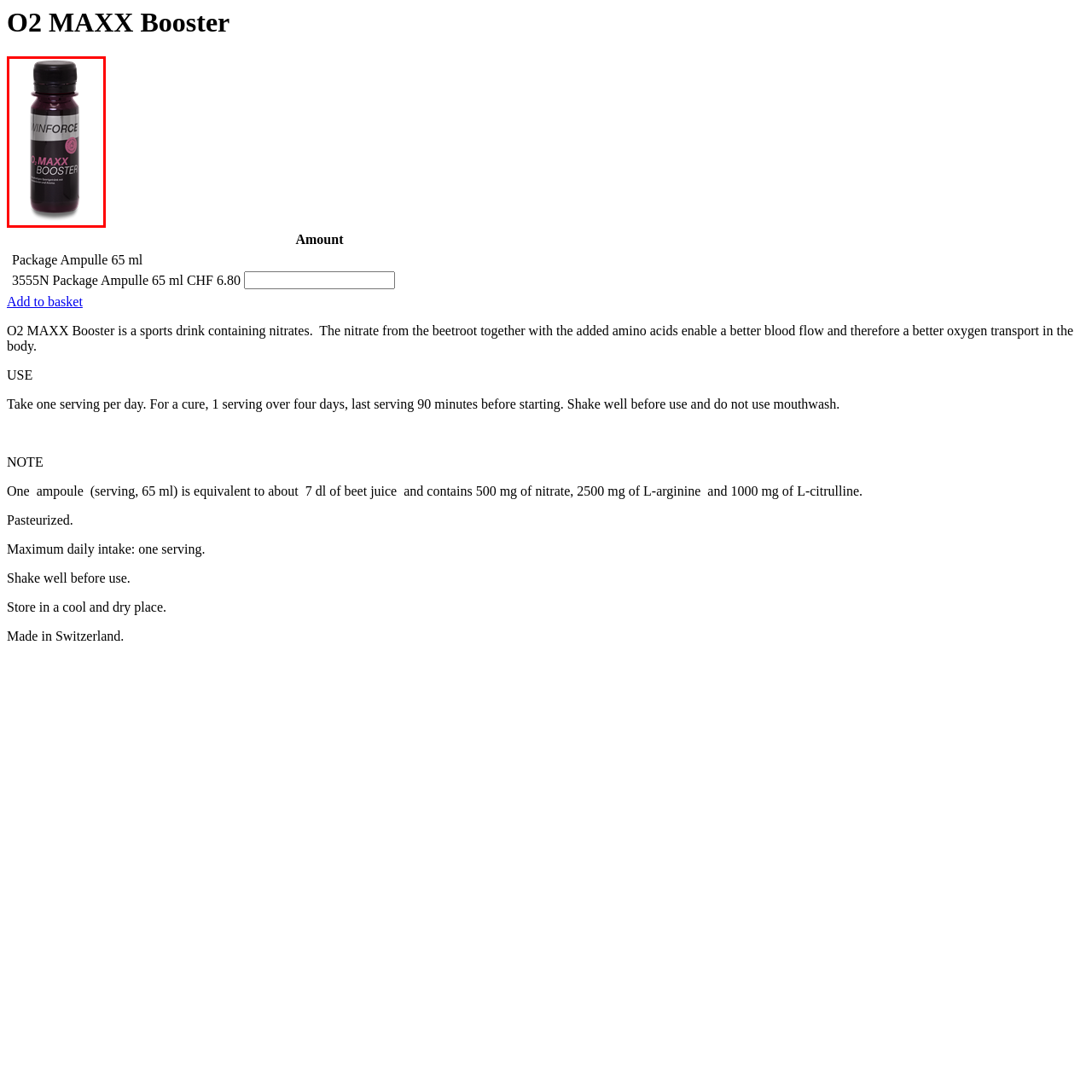Observe the image within the red outline and respond to the ensuing question with a detailed explanation based on the visual aspects of the image: 
How much L-arginine is in one serving of O2 MAXX Booster?

According to the caption, one serving of O2 MAXX Booster, which is 65 ml, contains 2500 mg of L-arginine, along with other key components such as 500 mg of nitrate and 1000 mg of L-citrulline.